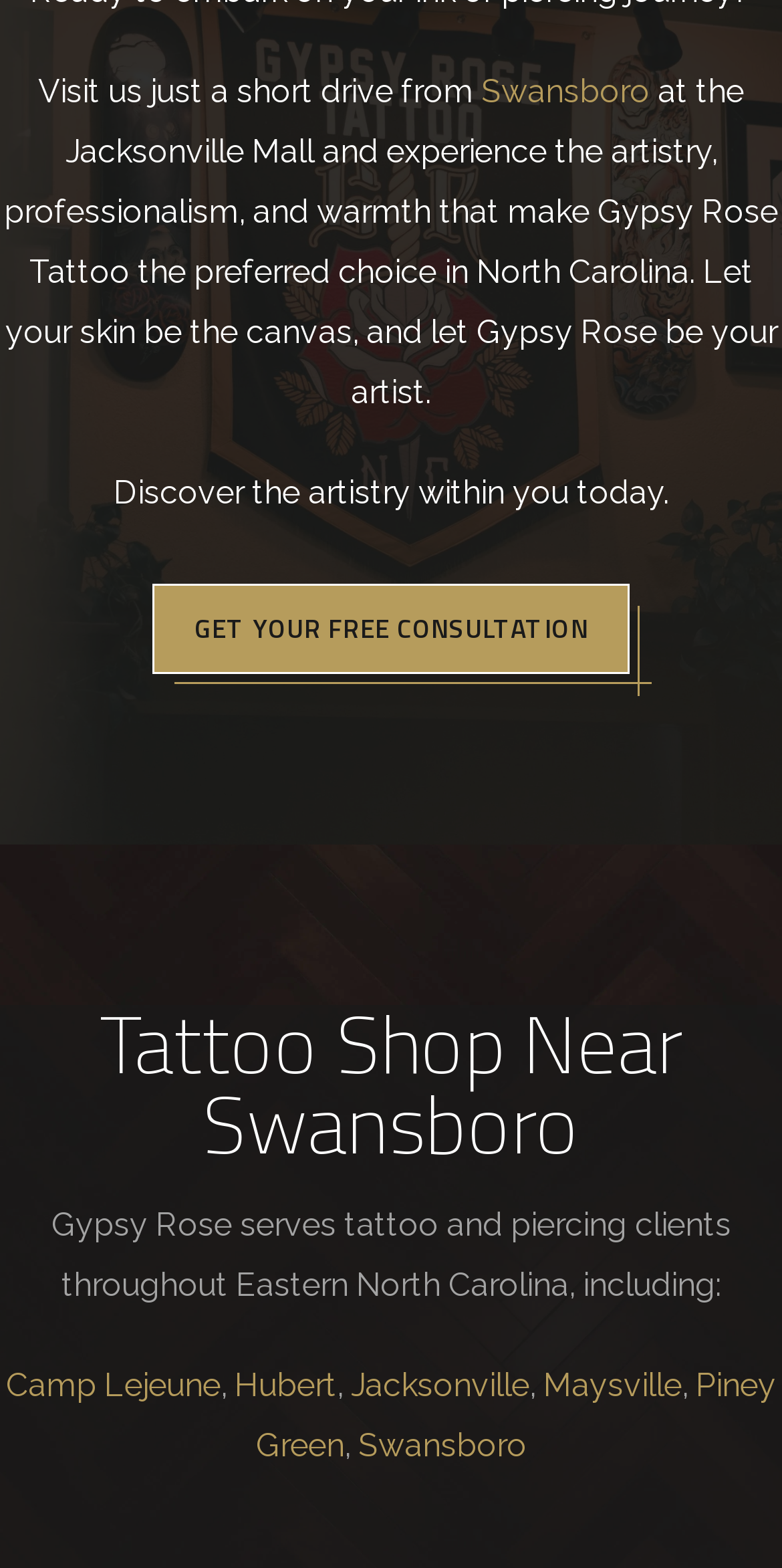Please find the bounding box for the following UI element description. Provide the coordinates in (top-left x, top-left y, bottom-right x, bottom-right y) format, with values between 0 and 1: Camp Lejeune

[0.008, 0.871, 0.282, 0.895]